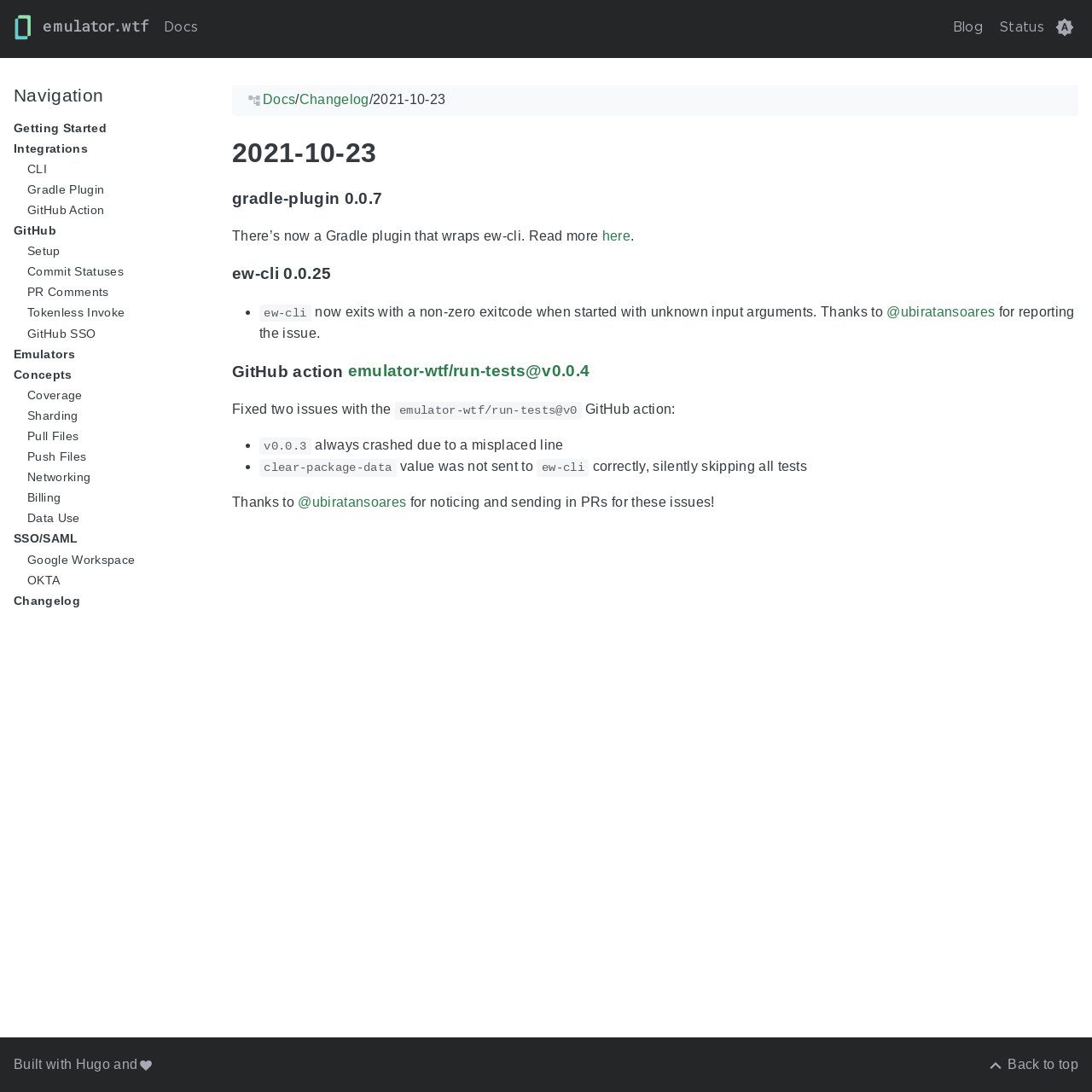Identify the bounding box coordinates for the region to click in order to carry out this instruction: "Go to the Changelog page". Provide the coordinates using four float numbers between 0 and 1, formatted as [left, top, right, bottom].

[0.274, 0.085, 0.338, 0.098]